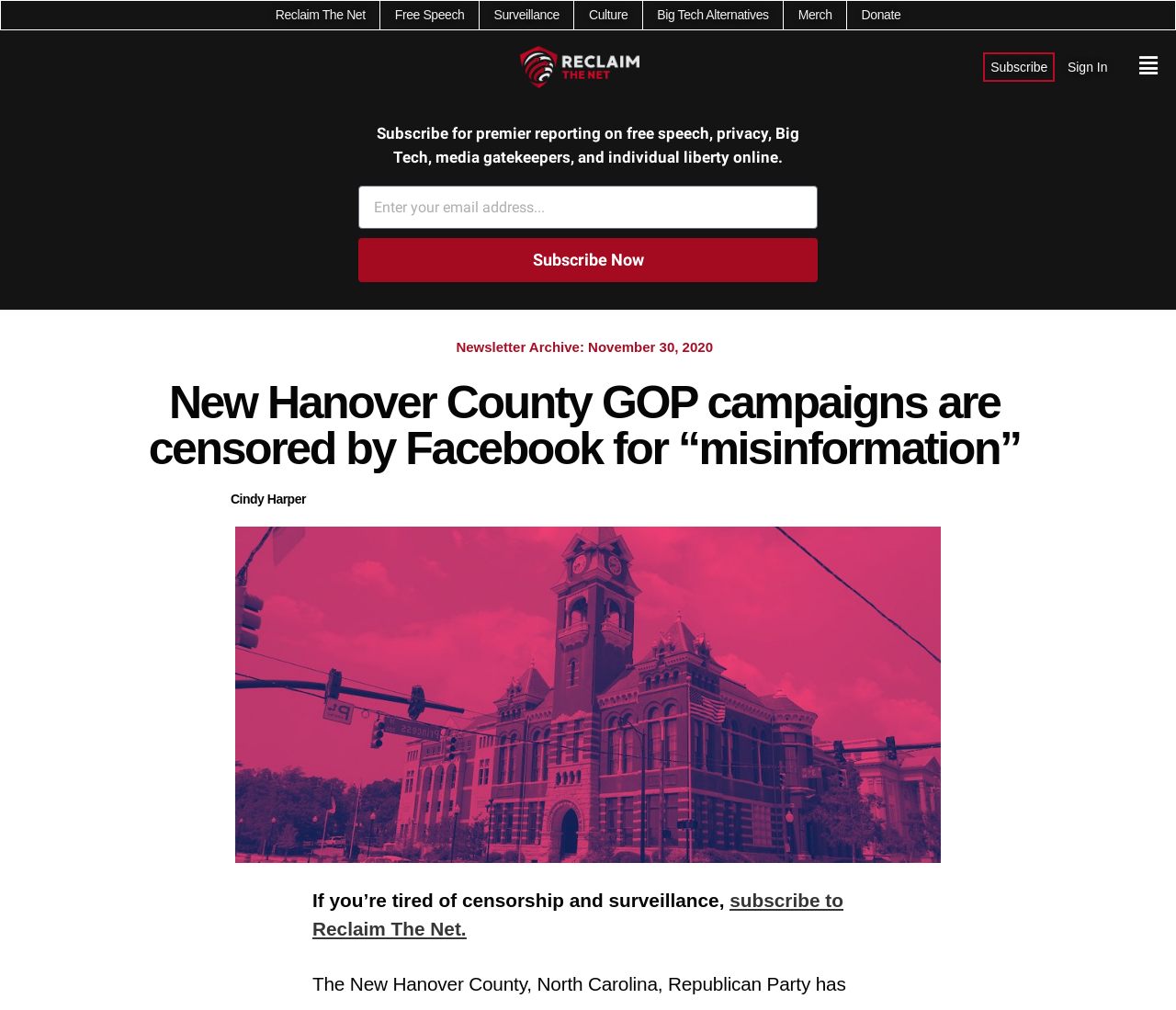What is the alternative to Facebook mentioned in the webpage?
Refer to the image and provide a detailed answer to the question.

The question asks for the alternative to Facebook mentioned in the webpage. By looking at the link 'Reclaim The Net' and the surrounding context, we can infer that Reclaim The Net is an alternative to Facebook.